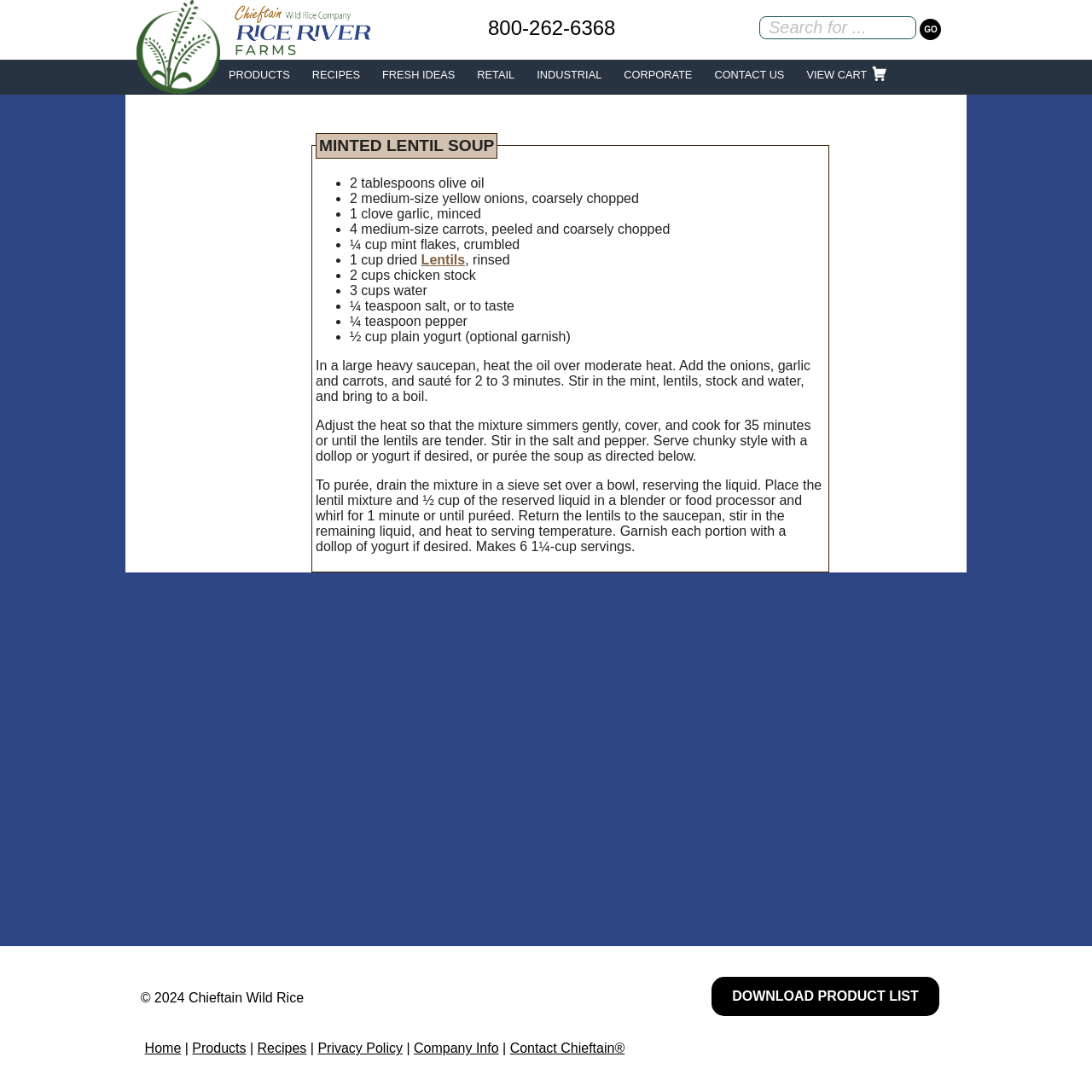Please determine the bounding box coordinates of the clickable area required to carry out the following instruction: "View the latest news". The coordinates must be four float numbers between 0 and 1, represented as [left, top, right, bottom].

None